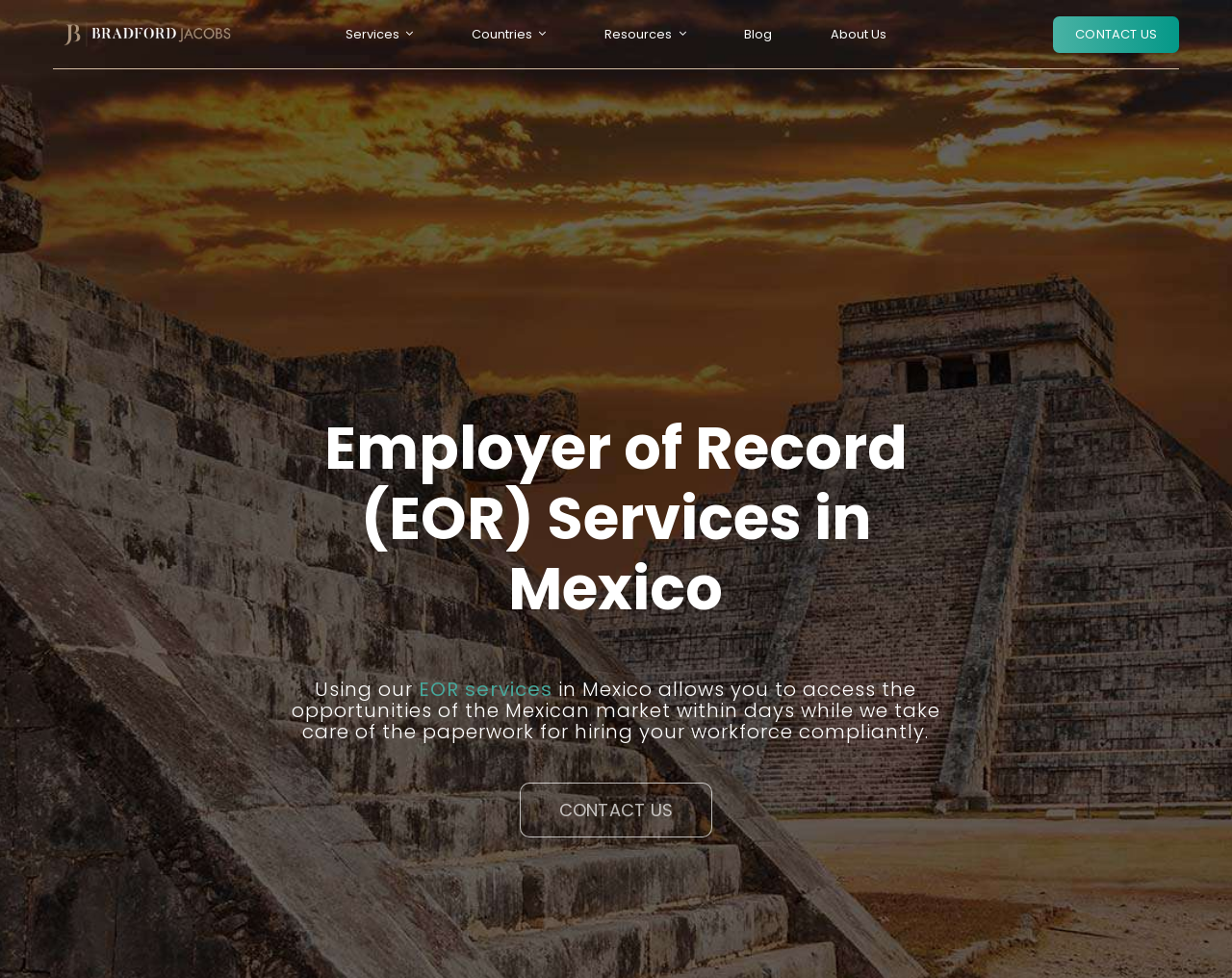Respond with a single word or phrase to the following question:
What is the purpose of Bradford Jacobs' EOR services in Mexico?

To access Mexican market while complying with paperwork